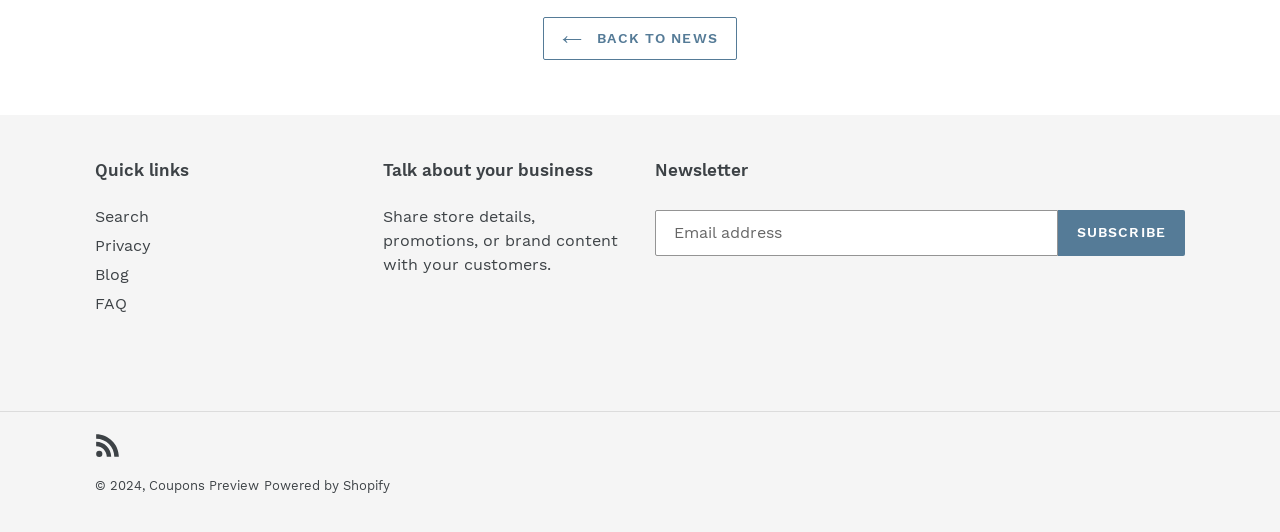What is the copyright year of the website?
Using the information from the image, answer the question thoroughly.

The static text '© 2024,' indicates that the website's copyright year is 2024.